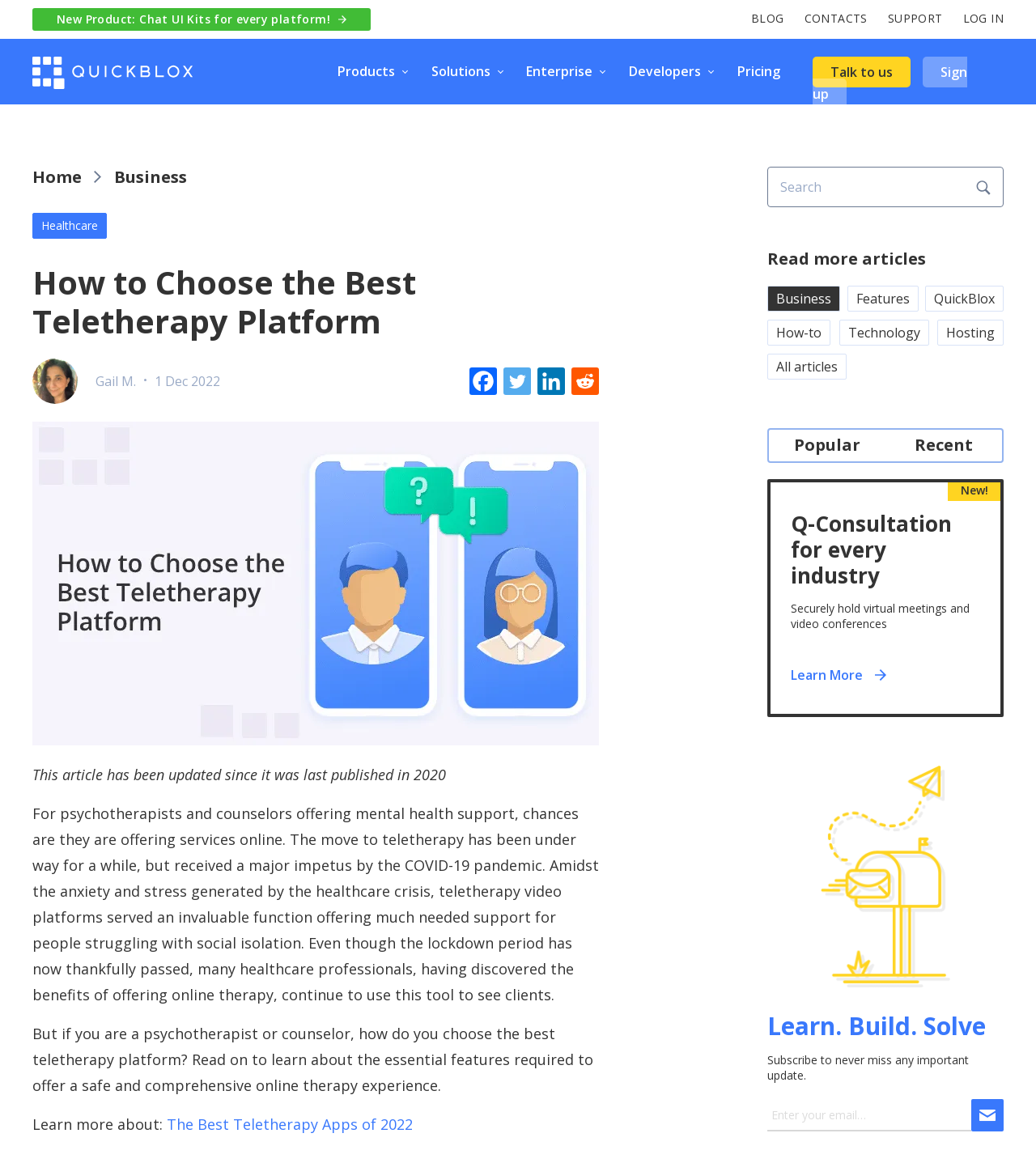Please find the bounding box coordinates of the section that needs to be clicked to achieve this instruction: "Click on the 'LOG IN' button".

[0.929, 0.009, 0.969, 0.022]